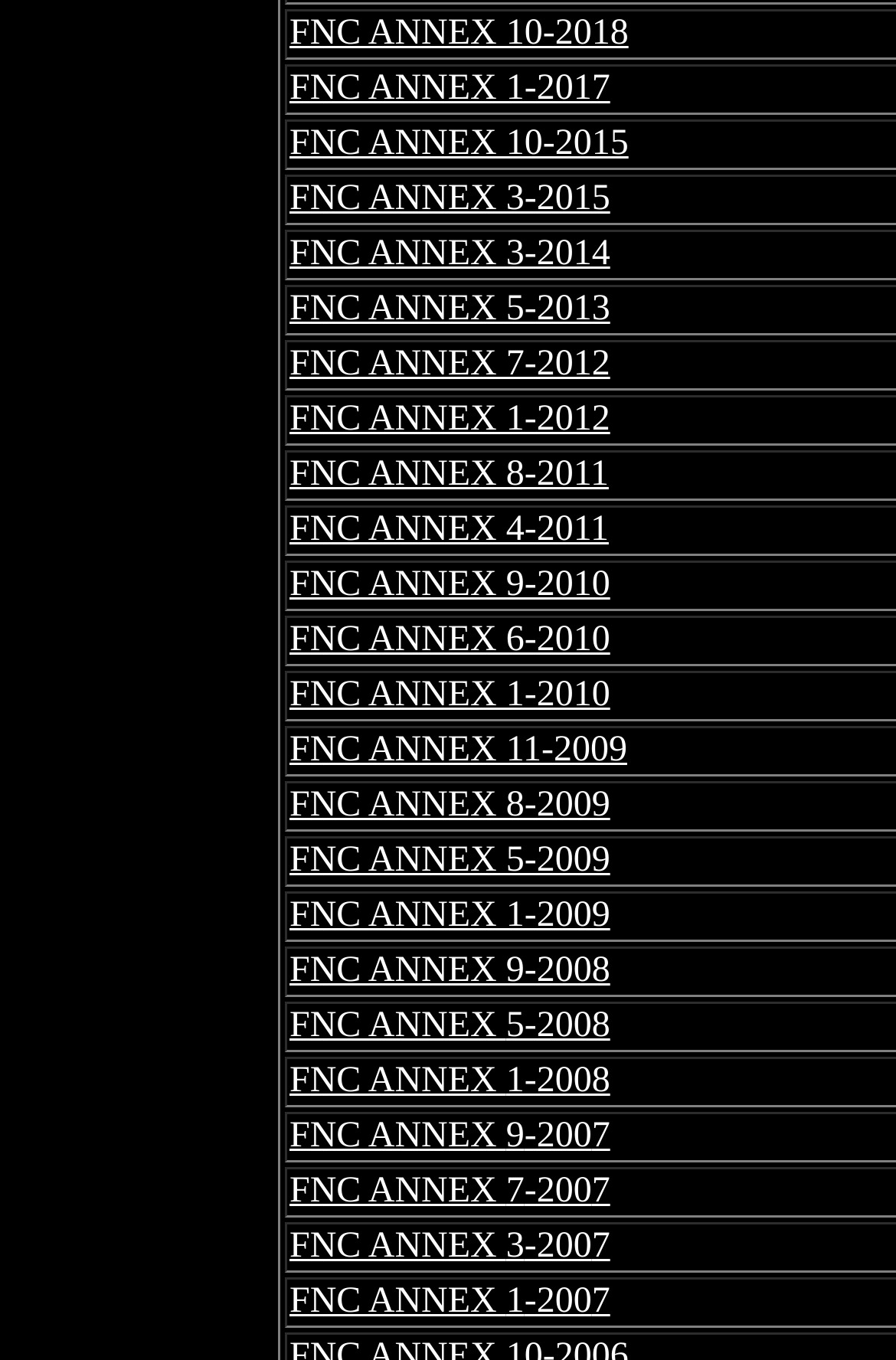Extract the bounding box coordinates for the UI element described as: "FNC ANNEX 1-2008".

[0.323, 0.78, 0.681, 0.809]